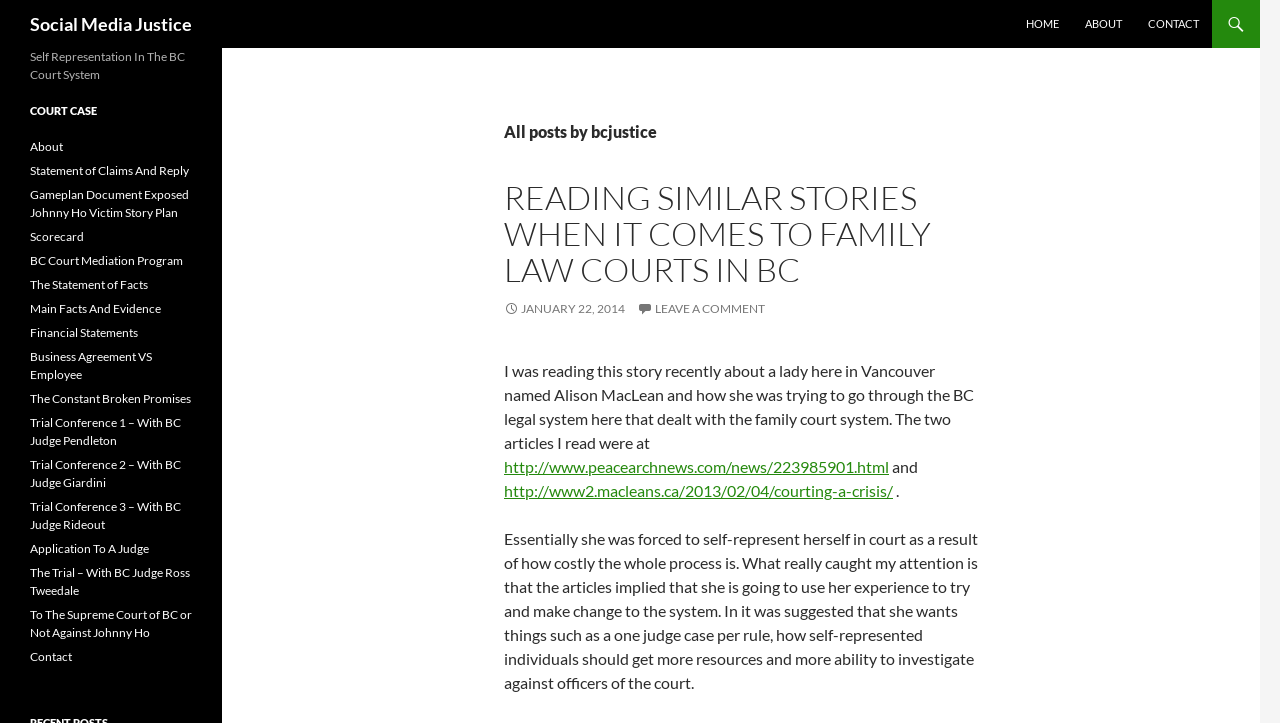Ascertain the bounding box coordinates for the UI element detailed here: "May 2019". The coordinates should be provided as [left, top, right, bottom] with each value being a float between 0 and 1.

None